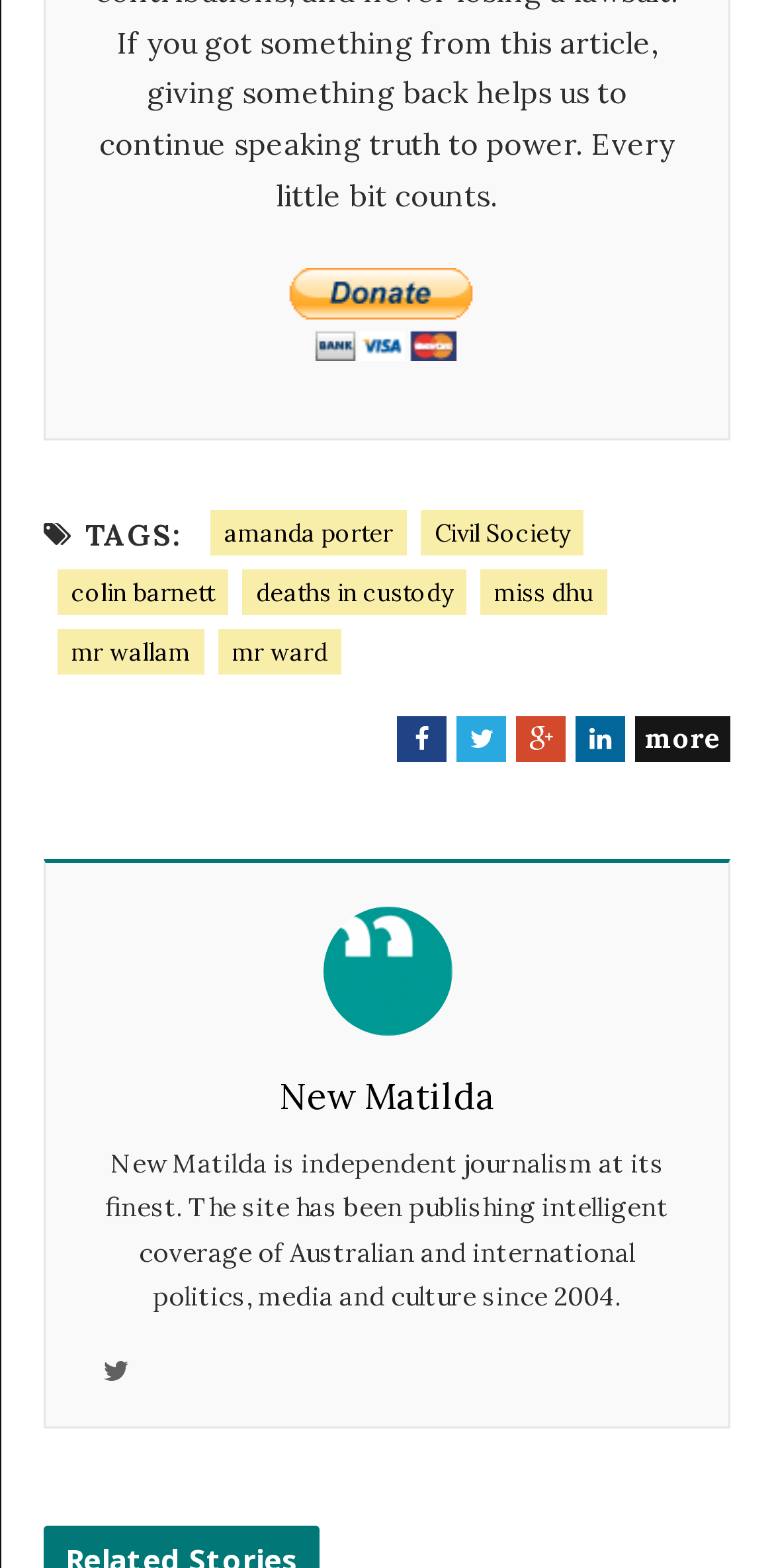Pinpoint the bounding box coordinates of the element that must be clicked to accomplish the following instruction: "Visit Amanda Porter's page". The coordinates should be in the format of four float numbers between 0 and 1, i.e., [left, top, right, bottom].

[0.272, 0.325, 0.526, 0.354]